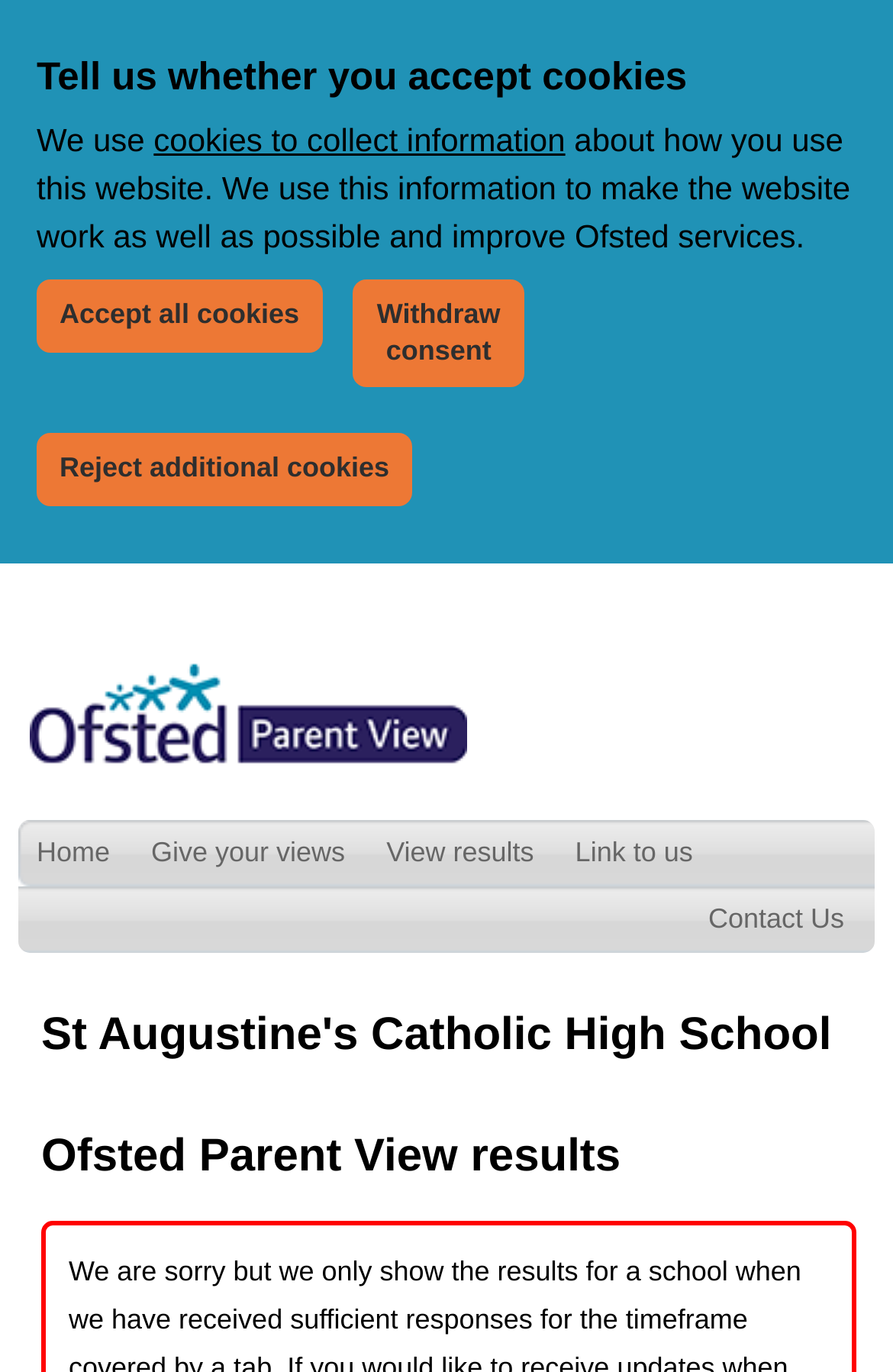Specify the bounding box coordinates of the element's area that should be clicked to execute the given instruction: "view Ofsted Parent View results". The coordinates should be four float numbers between 0 and 1, i.e., [left, top, right, bottom].

[0.046, 0.818, 0.959, 0.871]